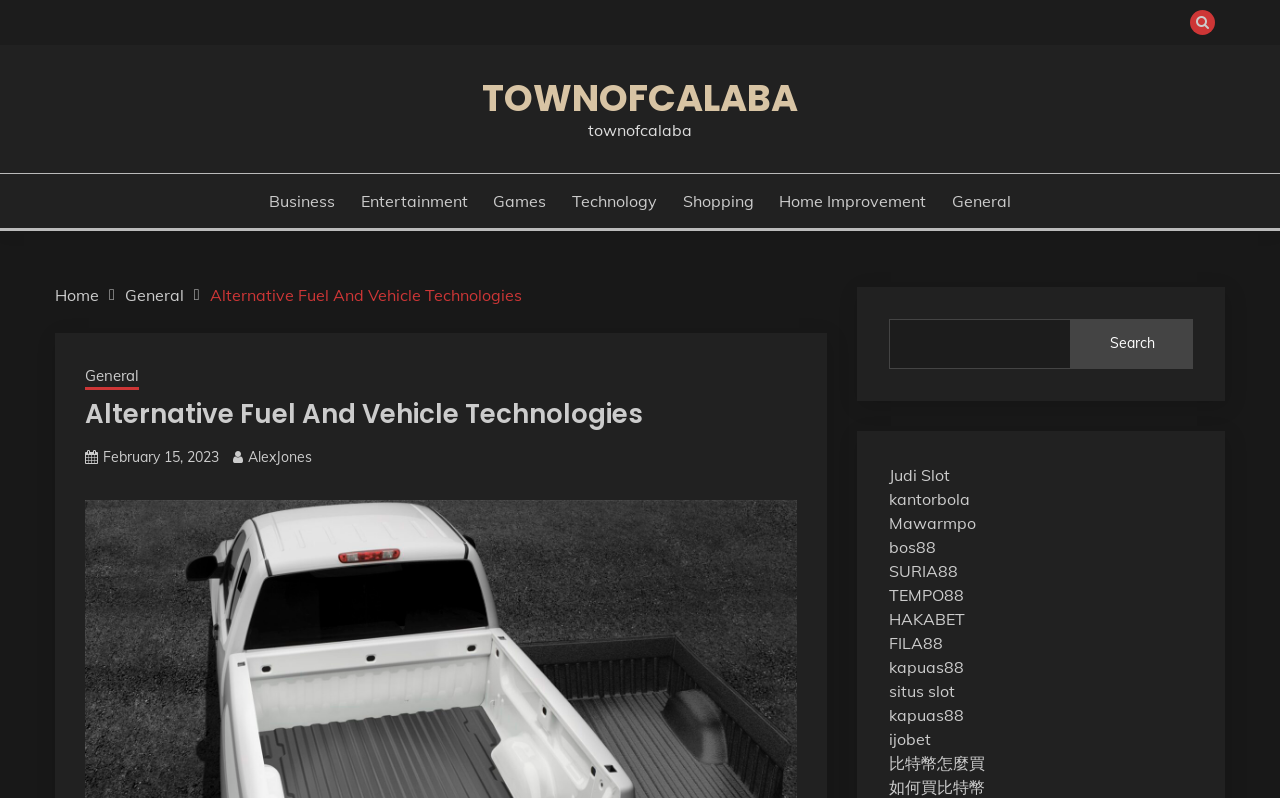Highlight the bounding box coordinates of the element you need to click to perform the following instruction: "Go to Travel."

None